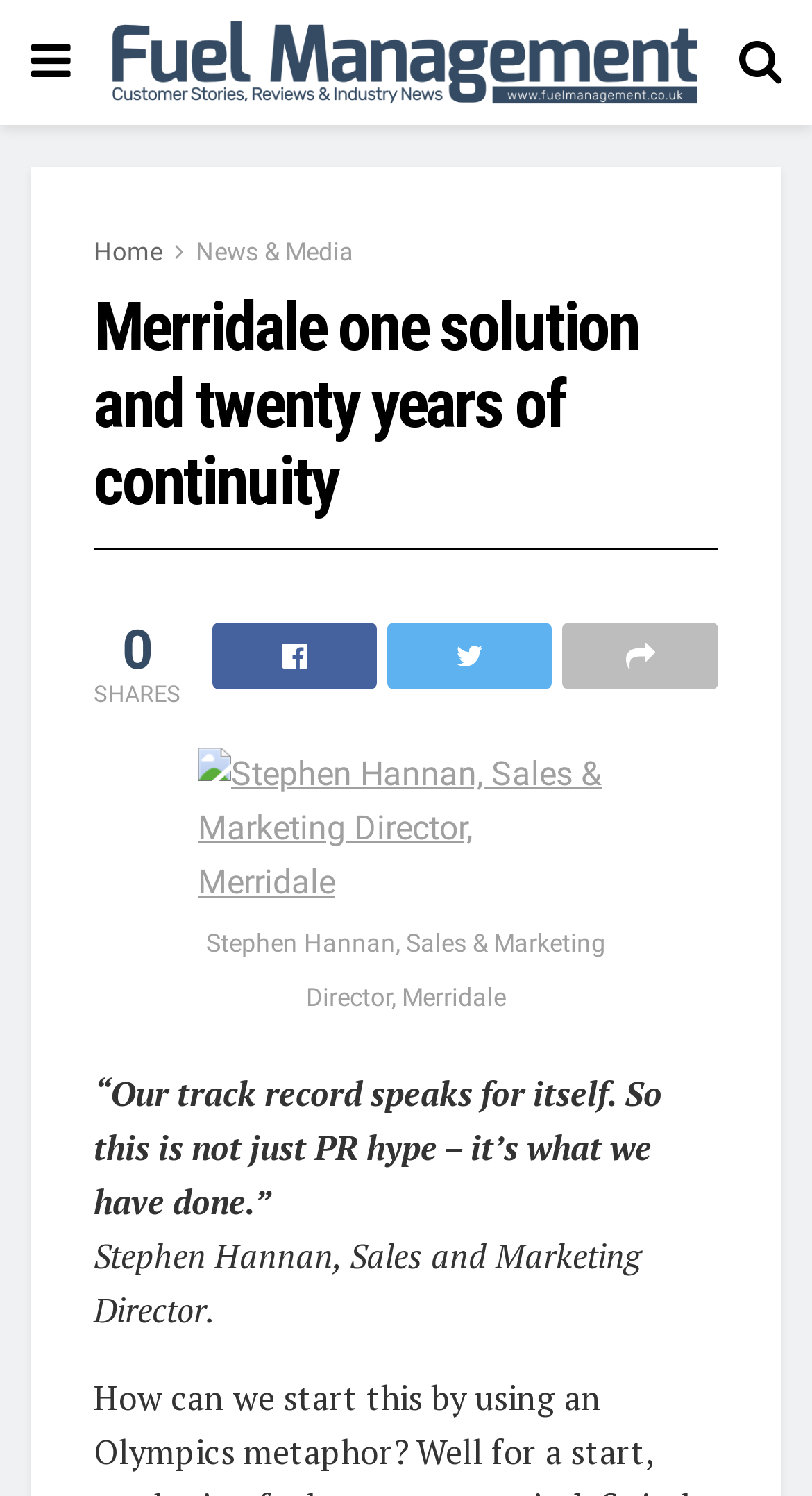What is the name of the company?
Examine the image and provide an in-depth answer to the question.

The name of the company can be found in the heading element which says 'Merridale one solution and twenty years of continuity'.